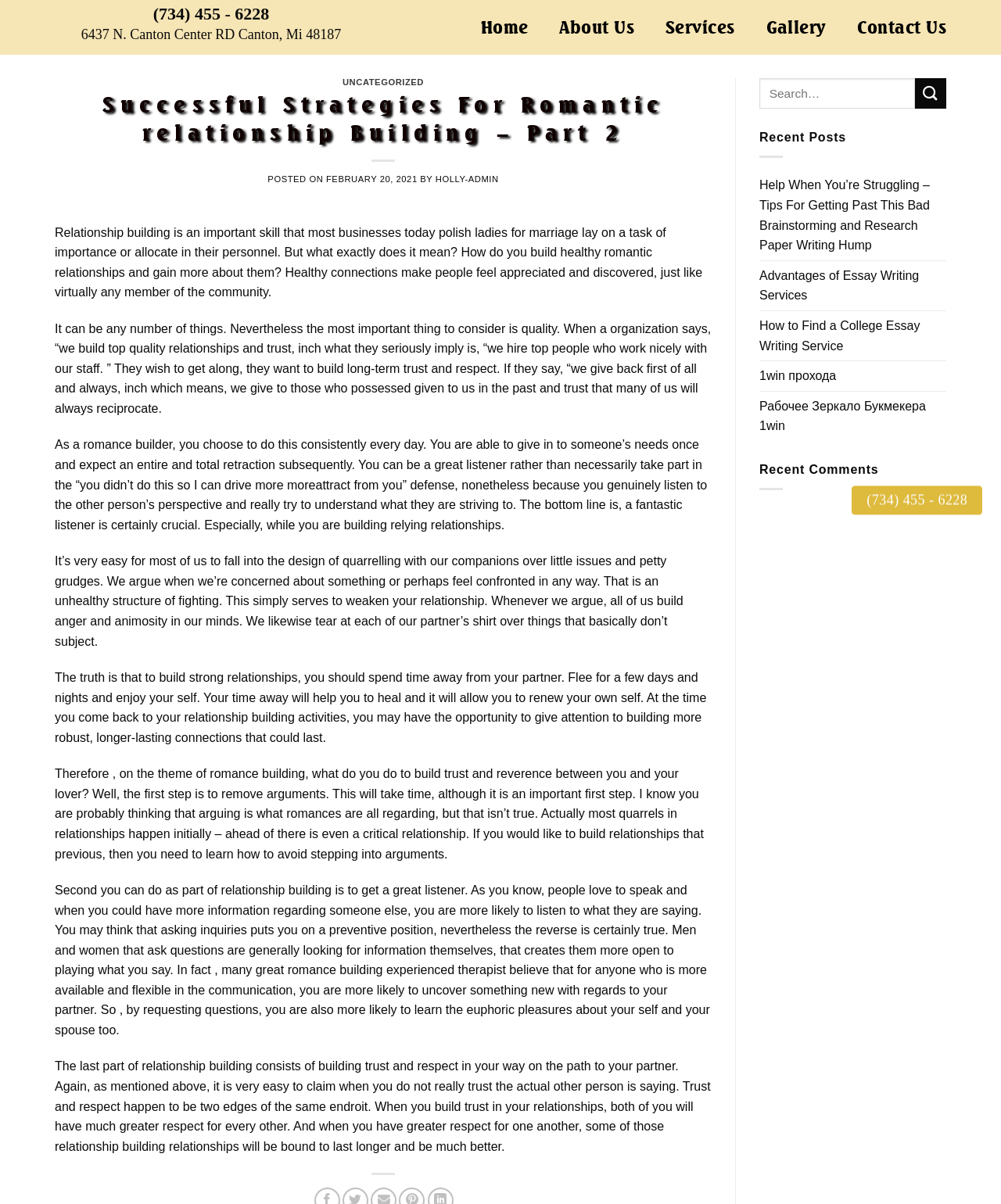Use a single word or phrase to respond to the question:
What is the topic of the article?

Relationship building